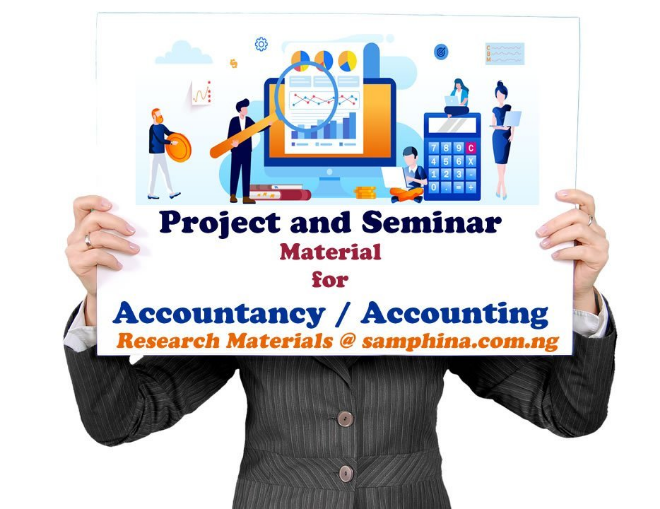What is the background of the image composed of?
From the screenshot, supply a one-word or short-phrase answer.

Graphic elements